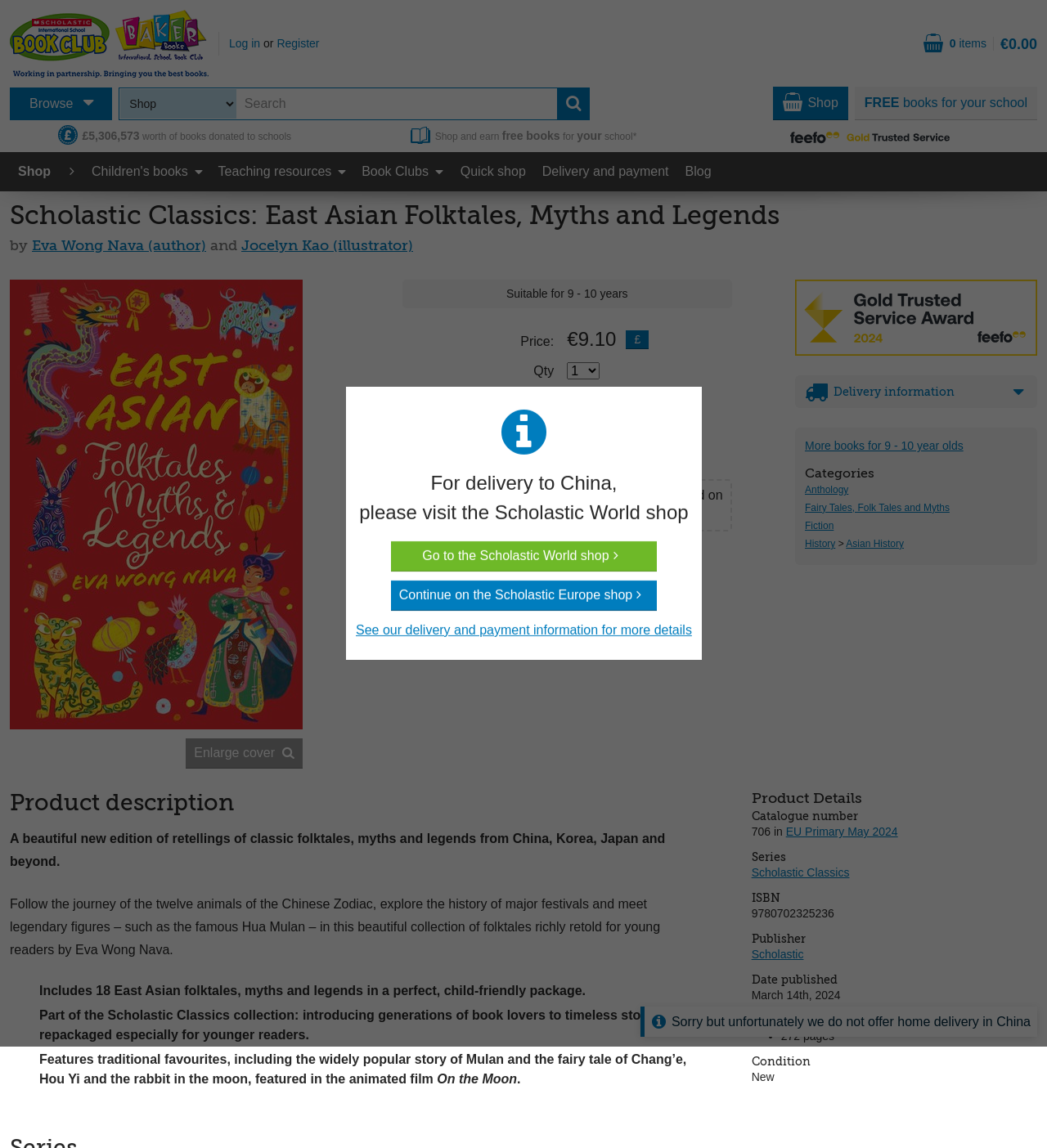Using a single word or phrase, answer the following question: 
How much will the school get if this book is bought?

€1.82